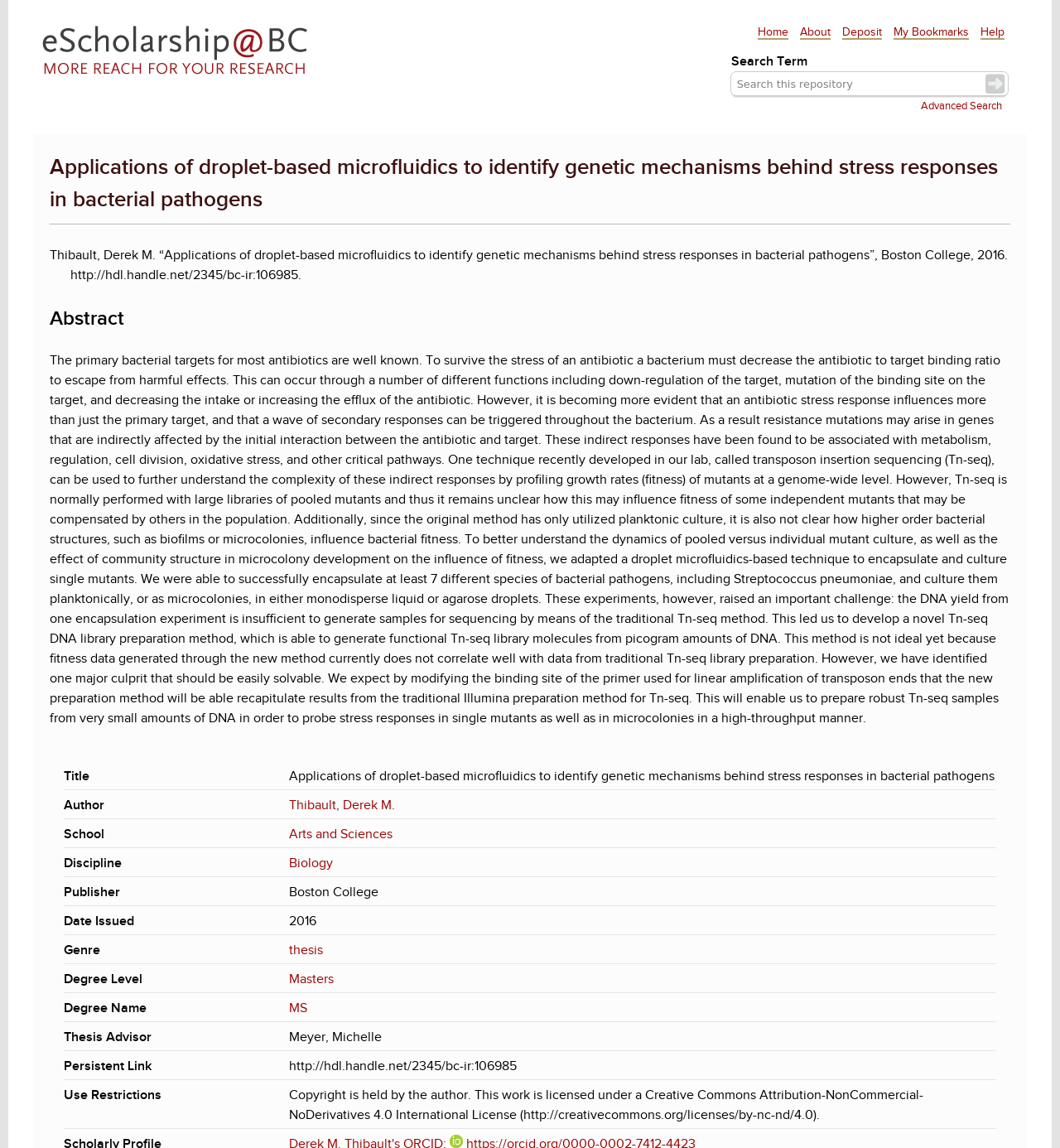Answer the question in a single word or phrase:
What is the degree level of the thesis?

Masters